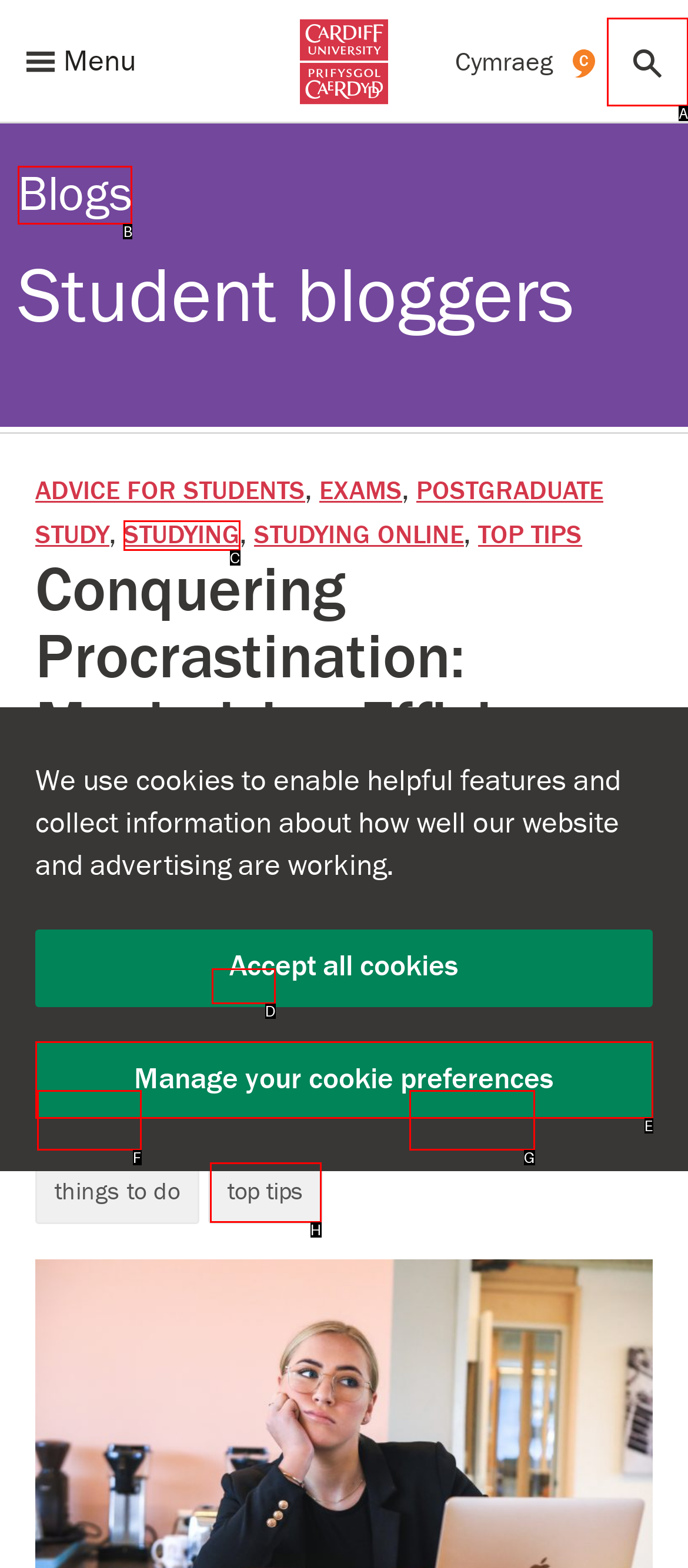Select the HTML element to finish the task: Go to the blogs page Reply with the letter of the correct option.

B